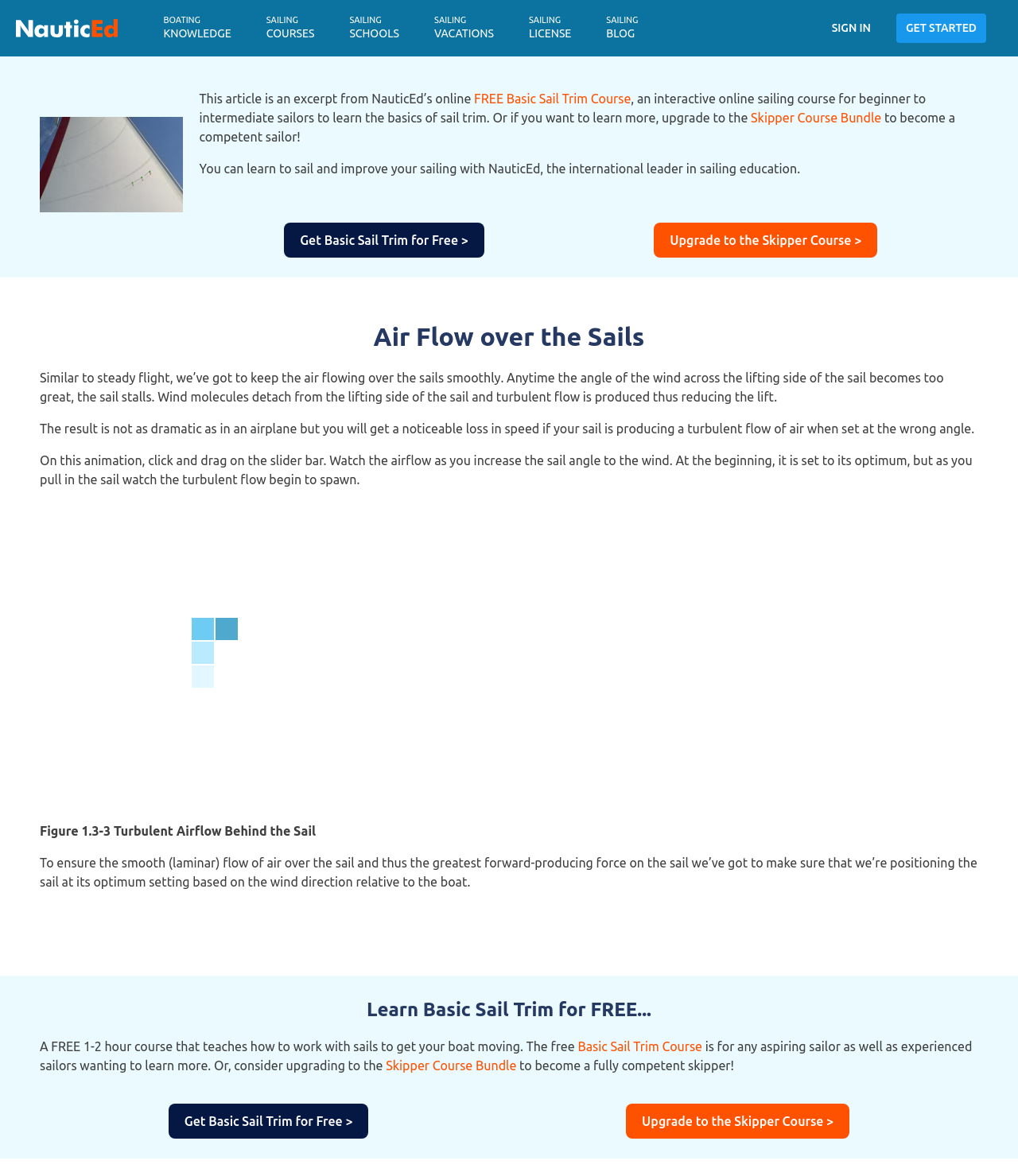What is the purpose of adjusting the sail angle?
Please answer the question with as much detail as possible using the screenshot.

Based on the static text on the webpage, adjusting the sail angle is necessary to maintain smooth airflow over the sail, which is essential for generating forward-producing force on the sail. If the sail angle is too great, it can lead to turbulent airflow and a loss of speed.